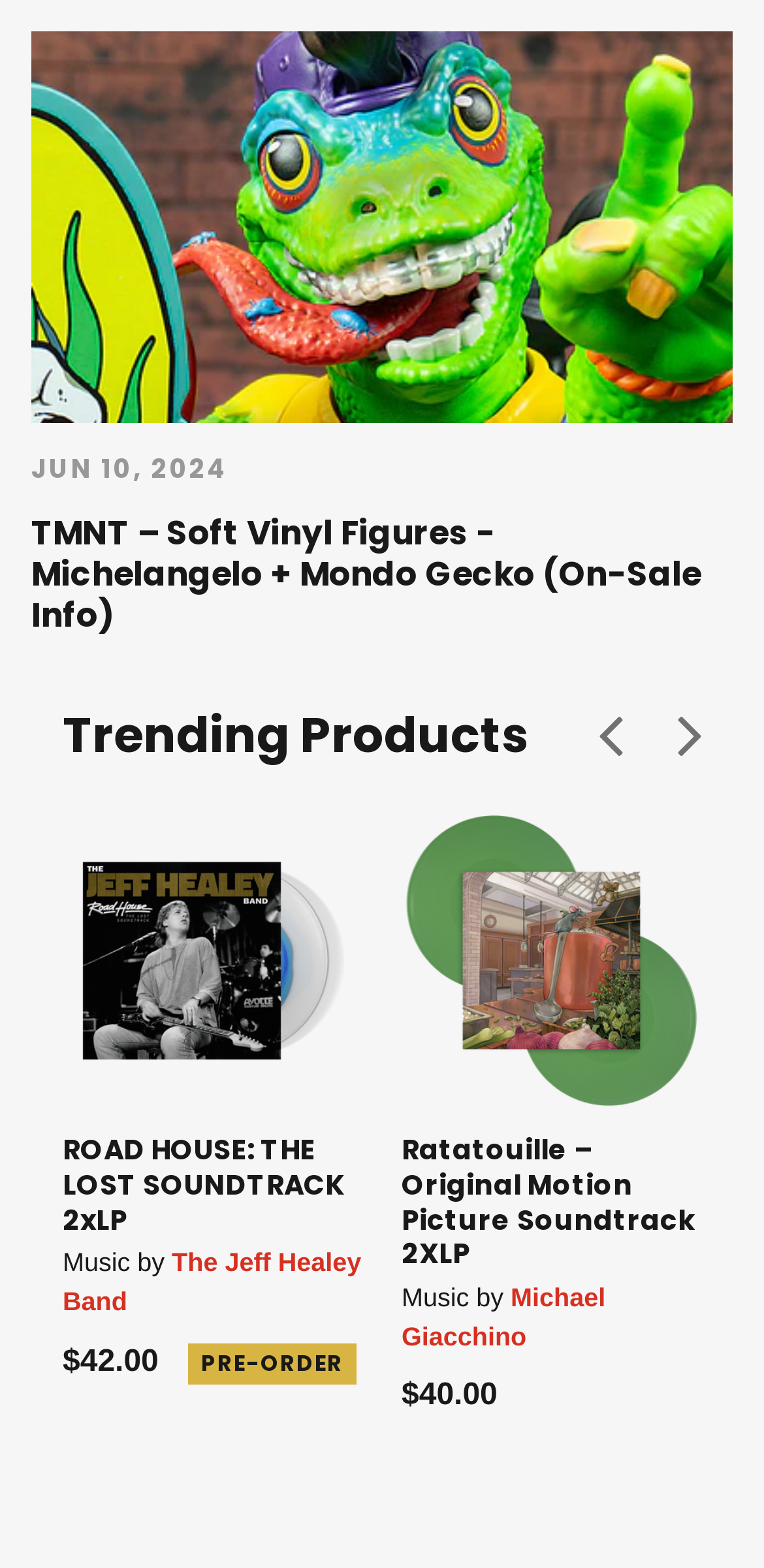How many products are shown on the current slide?
Based on the screenshot, answer the question with a single word or phrase.

2